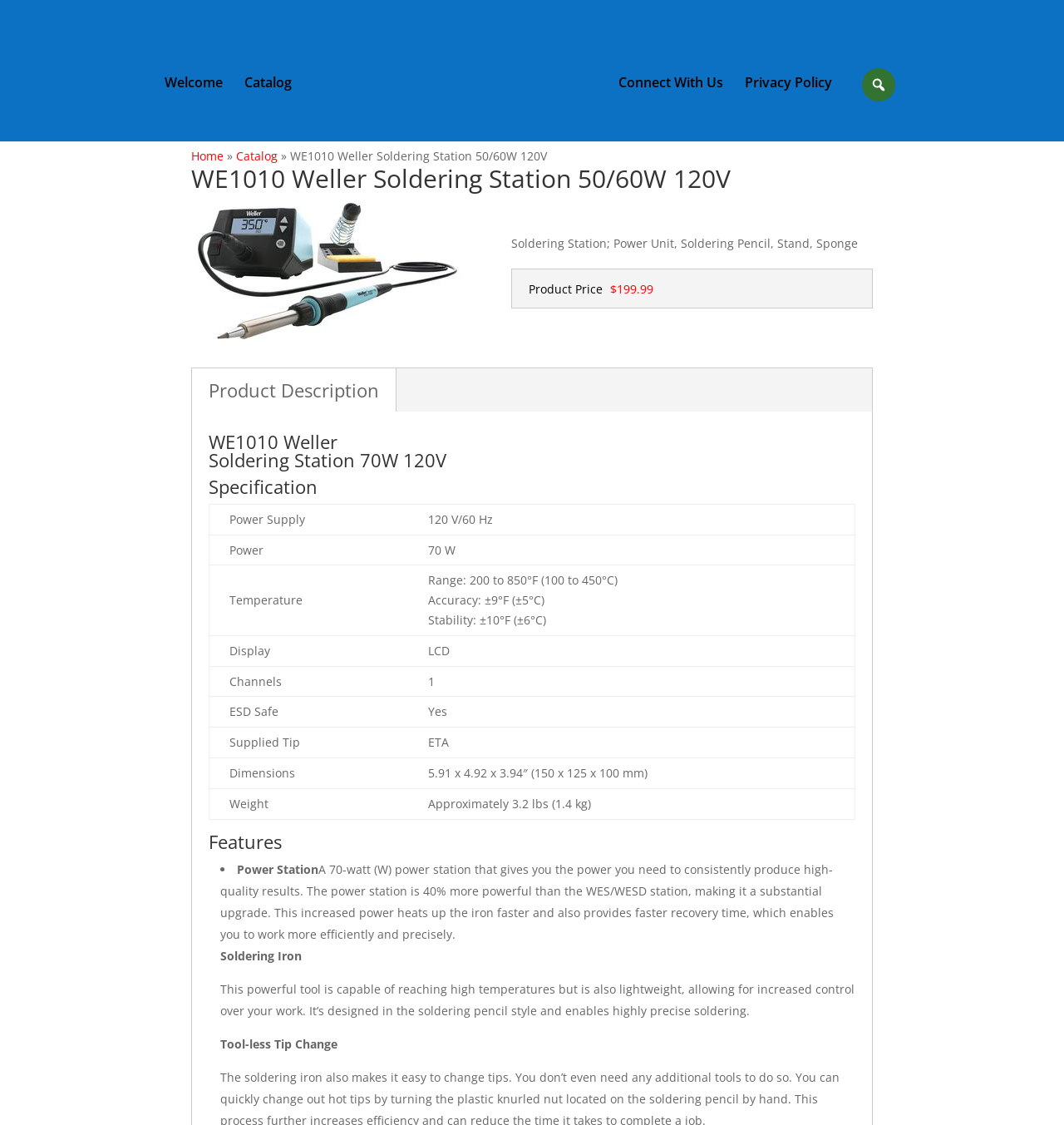Locate the bounding box coordinates of the clickable area needed to fulfill the instruction: "View the 'Product Description'".

[0.196, 0.335, 0.356, 0.358]